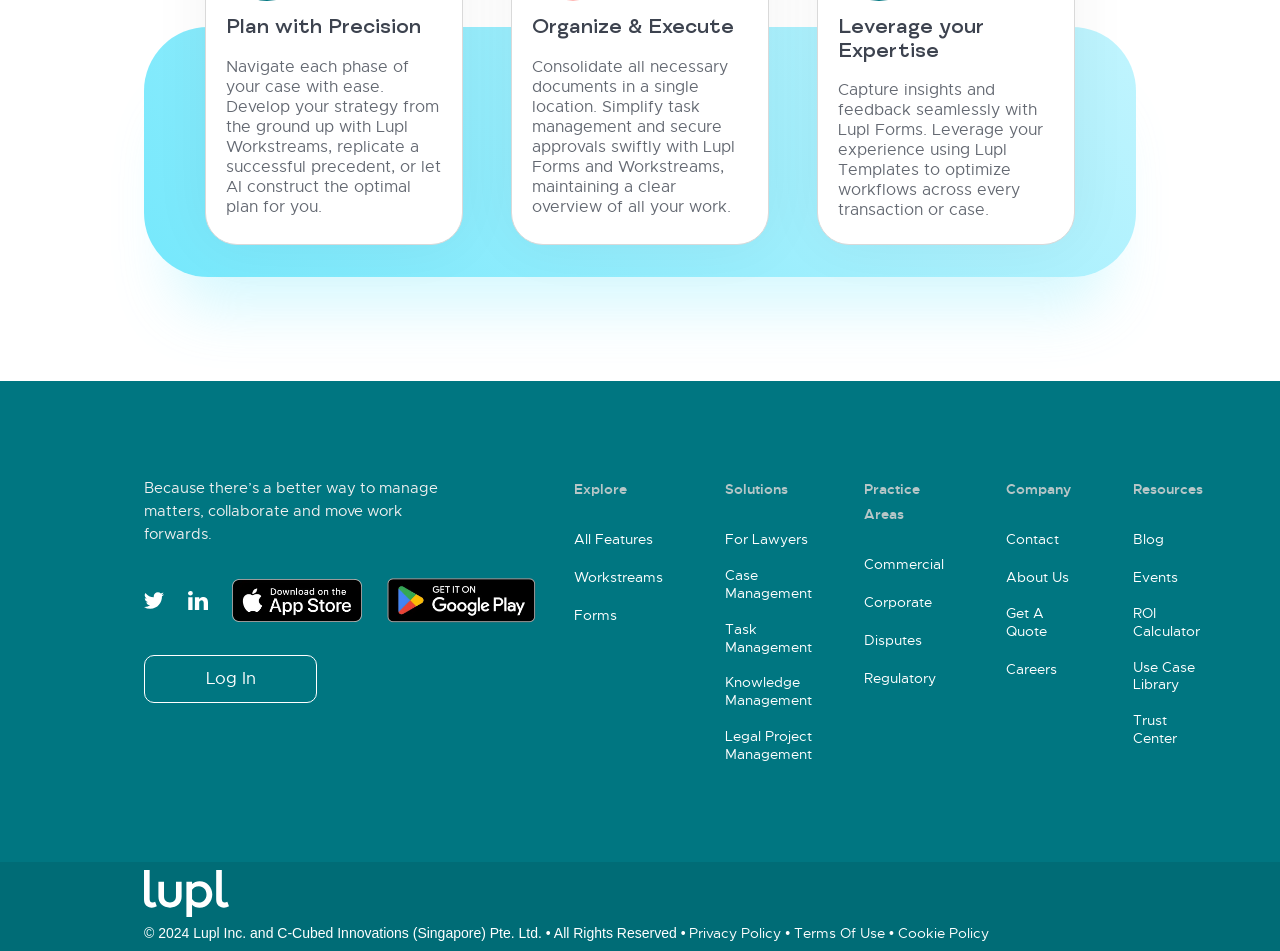What is the company name behind Lupl?
Refer to the image and respond with a one-word or short-phrase answer.

Lupl Inc.